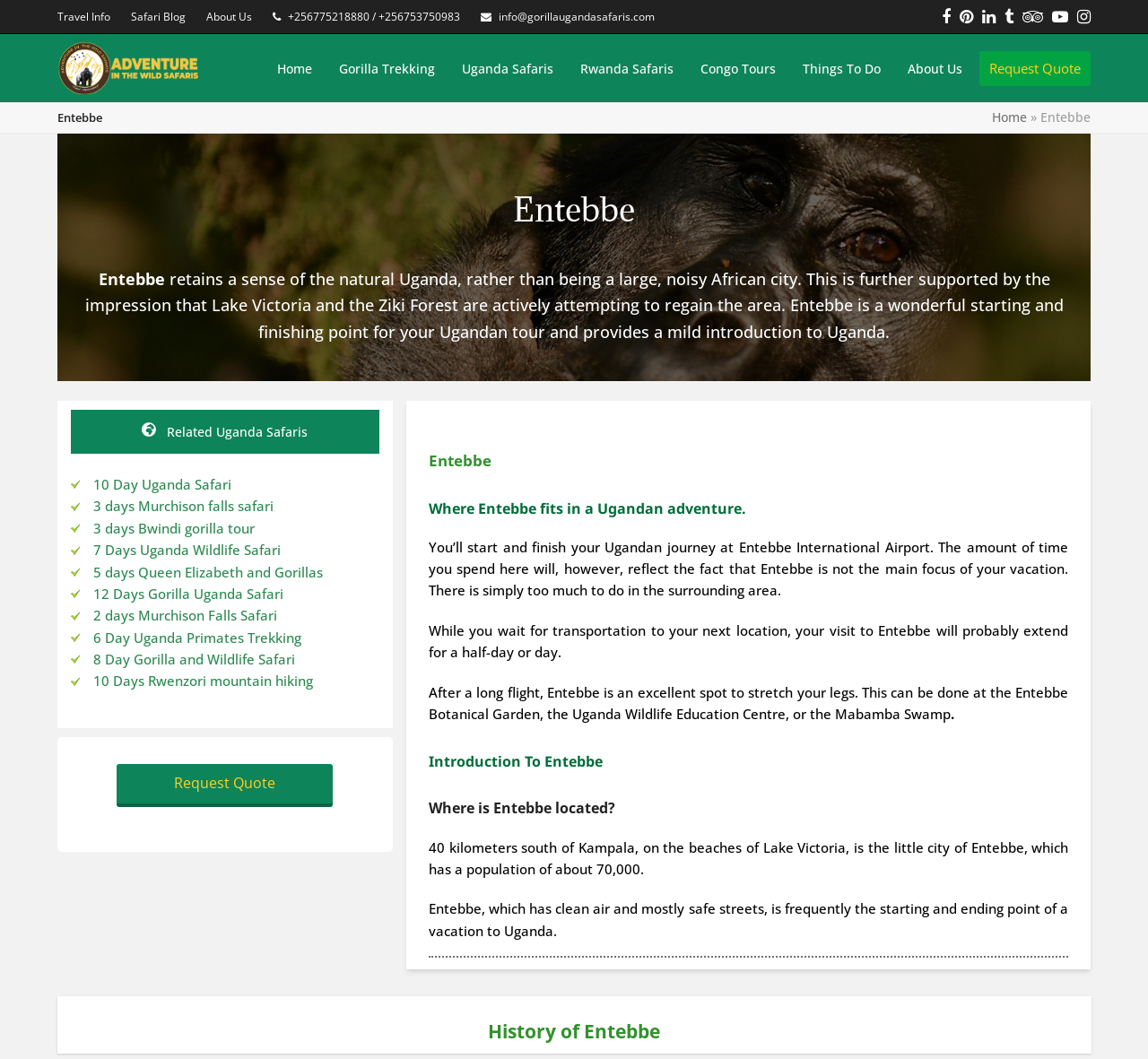Please pinpoint the bounding box coordinates for the region I should click to adhere to this instruction: "Learn about Entebbe's history".

[0.061, 0.953, 0.939, 0.995]